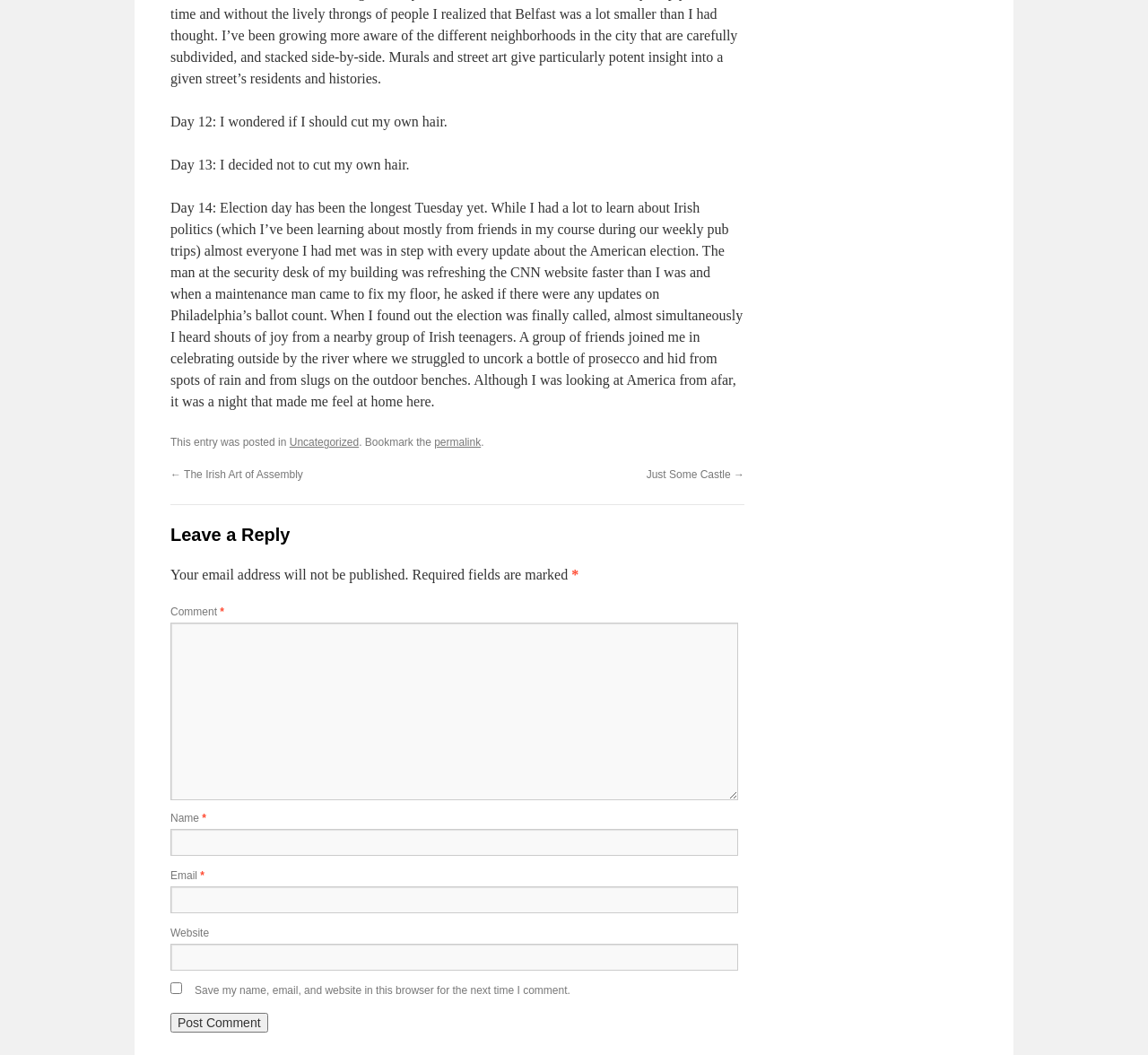Please mark the clickable region by giving the bounding box coordinates needed to complete this instruction: "Enter your name".

[0.148, 0.786, 0.643, 0.811]